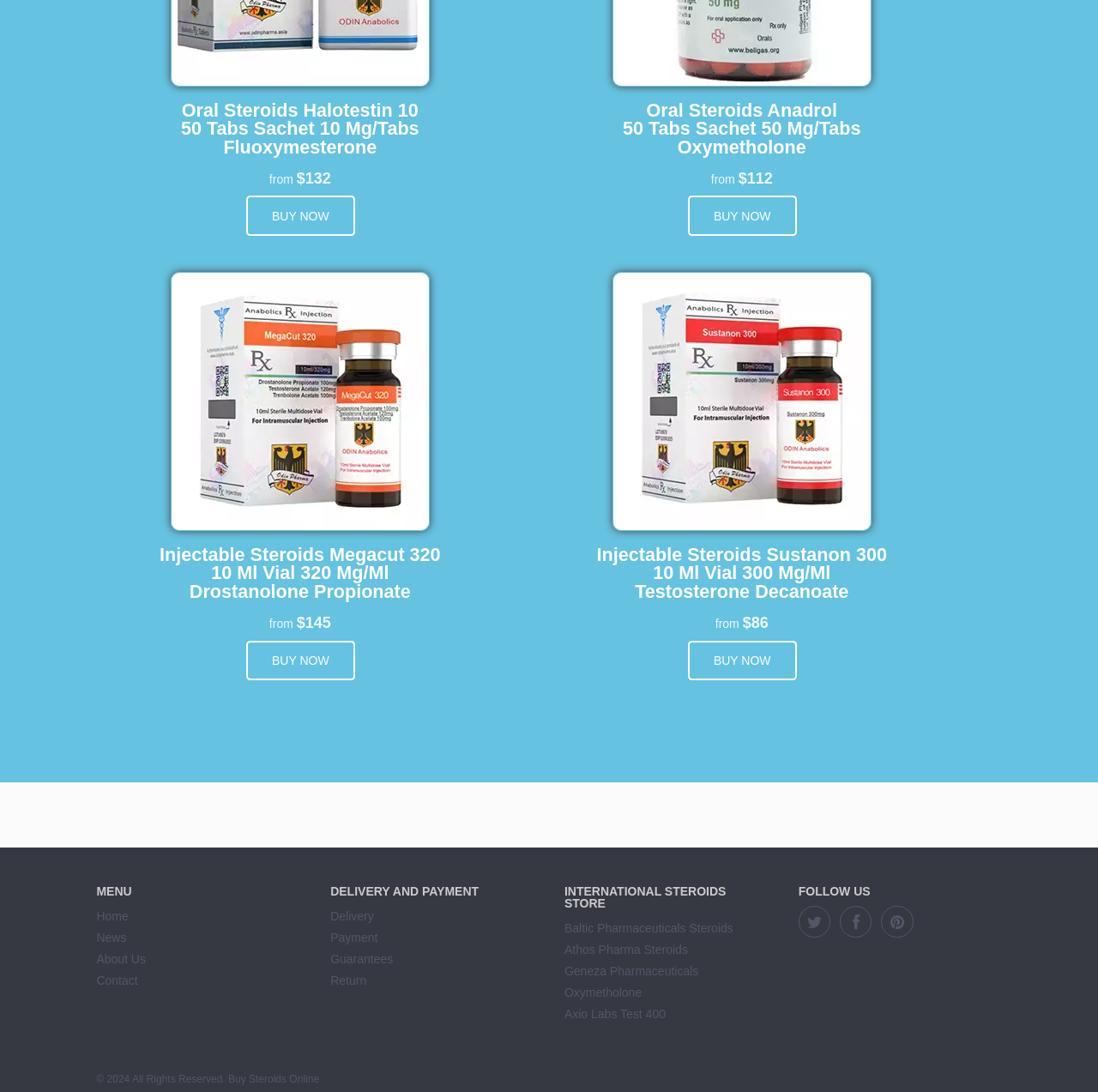Provide a single word or phrase to answer the given question: 
What is the name of the product with the image of a vial?

Injectable Steroids Megacut 320